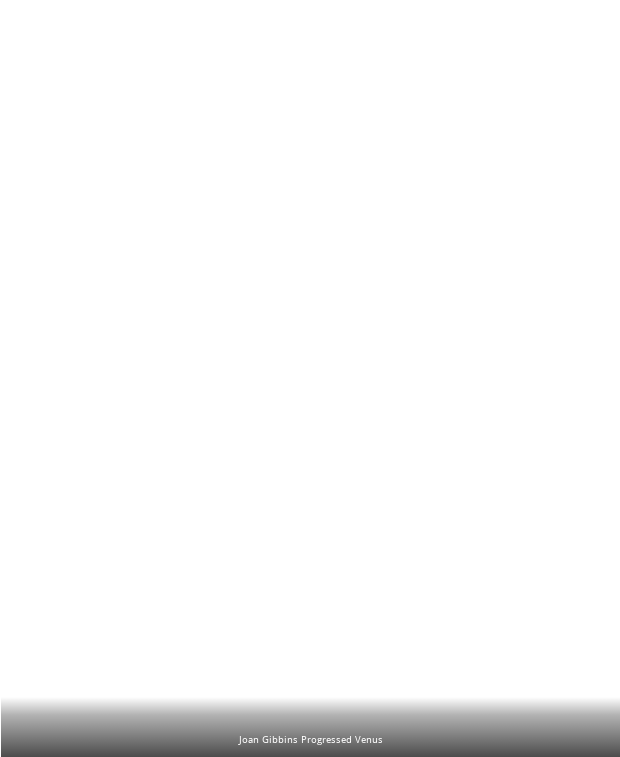Provide a brief response to the question below using a single word or phrase: 
What is the green line marking in the chart?

Movement of progressed Venus